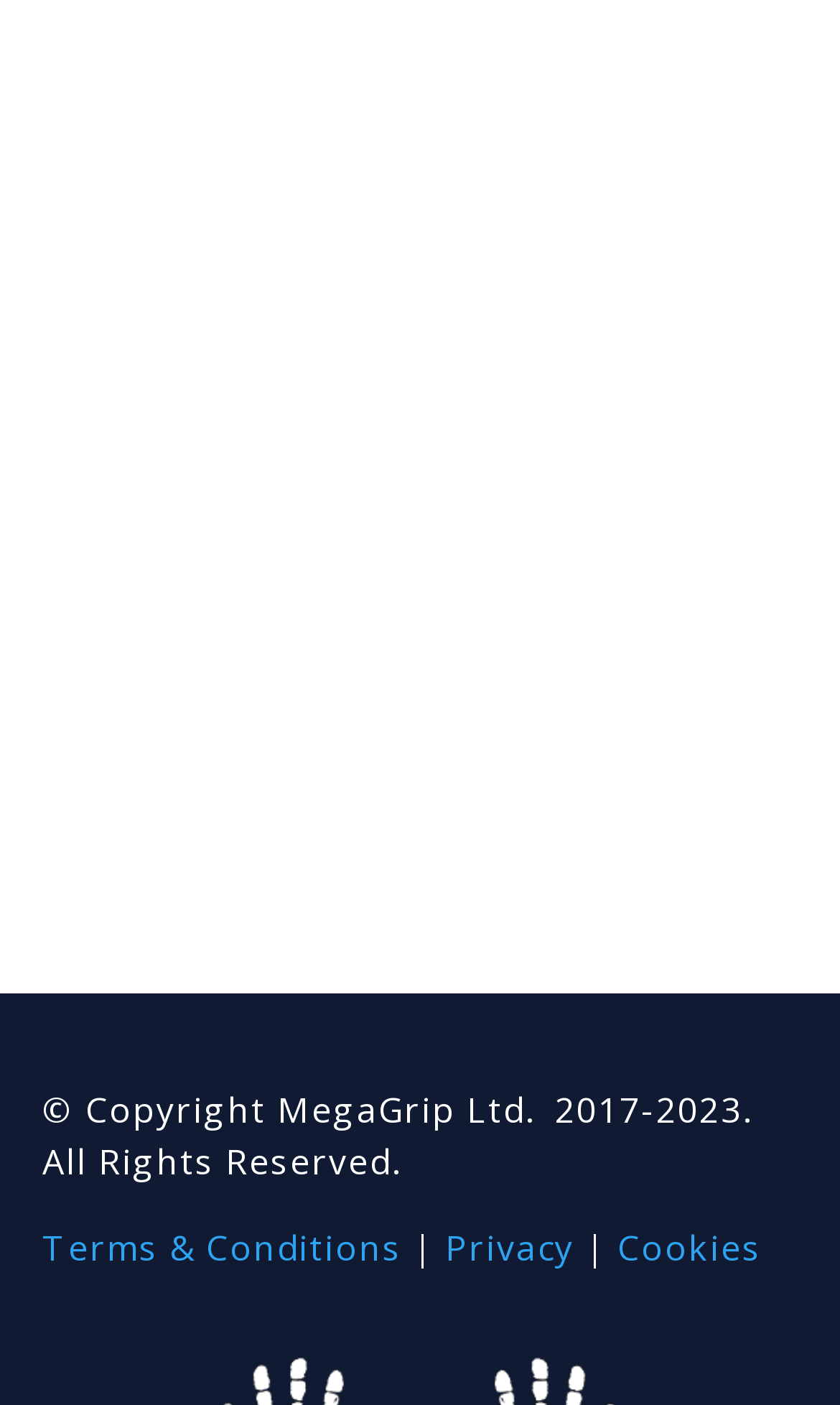What is the text above the 'SUBSCRIBE' link?
Could you answer the question in a detailed manner, providing as much information as possible?

The text 'Subscribe now and stay connected' is a static text element located above the 'SUBSCRIBE' link. It is likely a call-to-action or a prompt to encourage users to subscribe.